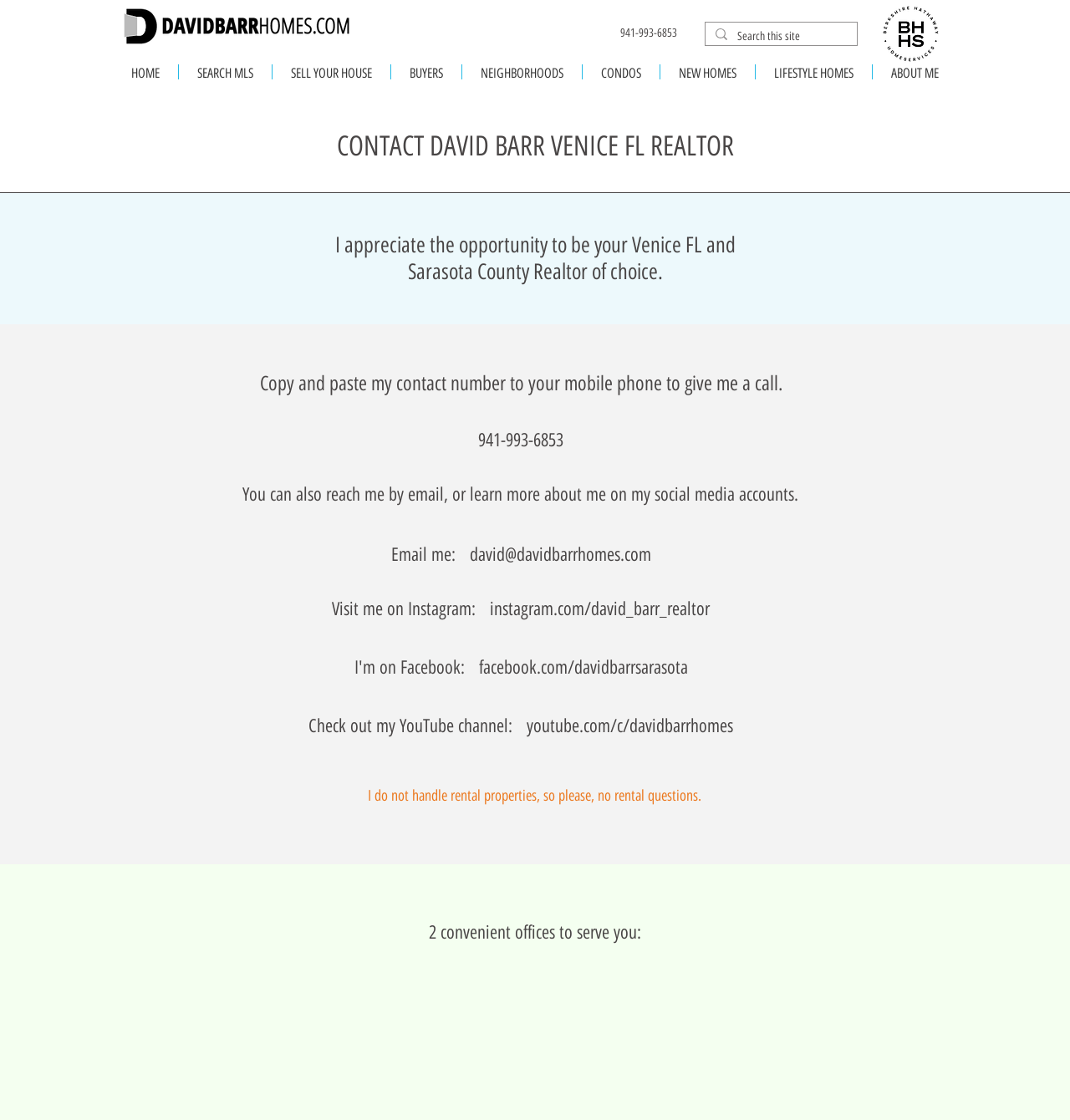Detail the webpage's structure and highlights in your description.

This webpage is about David Barr, a Realtor and Broker Associate with Berkshire Hathaway, based in Venice, Florida. At the top of the page, there is a prominent image of David Barr, accompanied by his name and title. Below this, there is a search bar with a magnifying glass icon, allowing users to search the site.

To the right of the search bar, there is a navigation menu with links to various sections of the website, including "HOME", "SEARCH MLS", "SELL YOUR HOUSE", "BUYERS", "NEIGHBORHOODS", "CONDOS", "NEW HOMES", "LIFESTYLE HOMES", "ABOUT ME", and more.

On the left side of the page, there is a section with contact information, including David Barr's phone number, 941-993-6853, displayed prominently. Below this, there is a heading that reads "CONTACT DAVID BARR VENICE FL REALTOR", followed by a brief introduction to David Barr and his services as a Realtor.

Further down the page, there are additional sections with information on how to reach David Barr, including his email address and social media profiles on Instagram and YouTube. There is also a note stating that he does not handle rental properties.

At the bottom of the page, there is a section highlighting the two convenient offices that serve clients. Overall, the webpage is designed to provide easy access to David Barr's contact information and services as a Realtor in Venice, Florida.